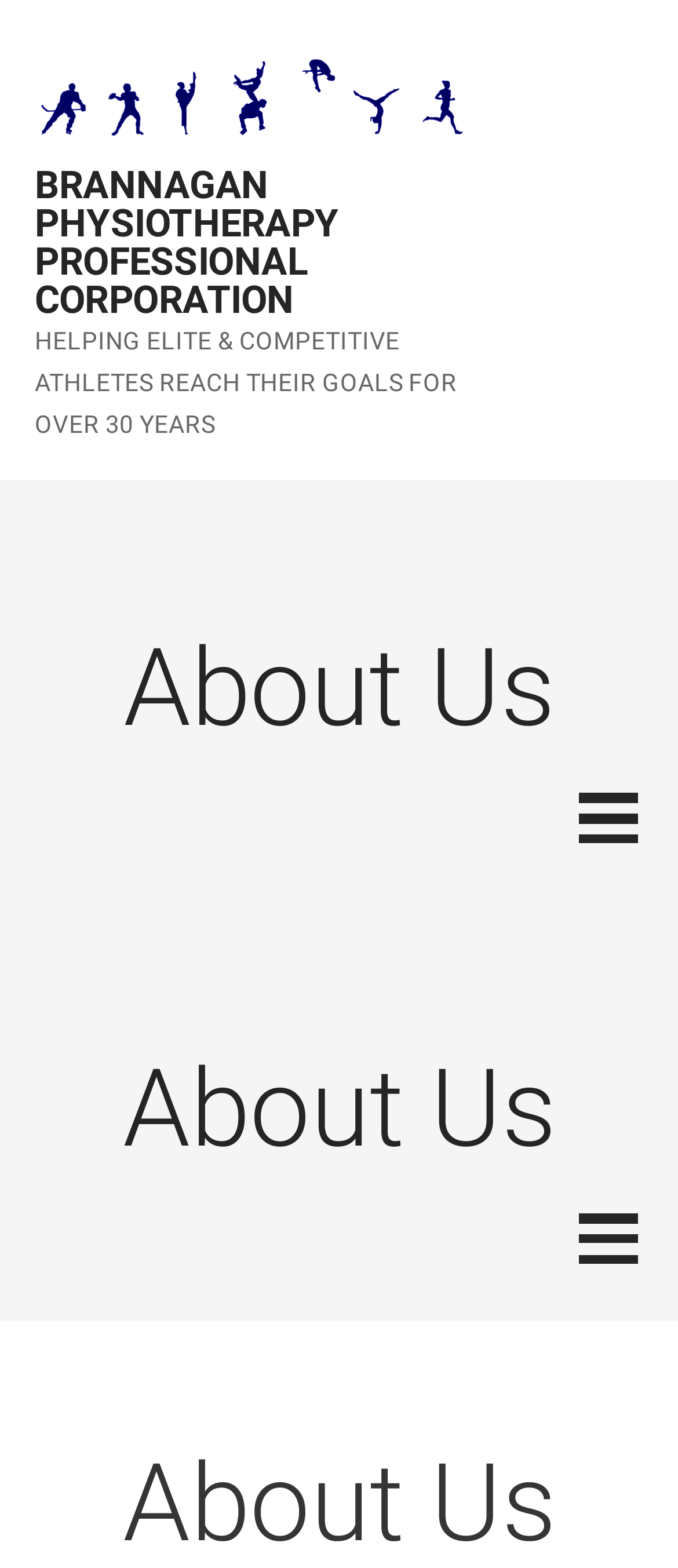What is the main topic of the webpage?
Look at the screenshot and respond with one word or a short phrase.

About Us